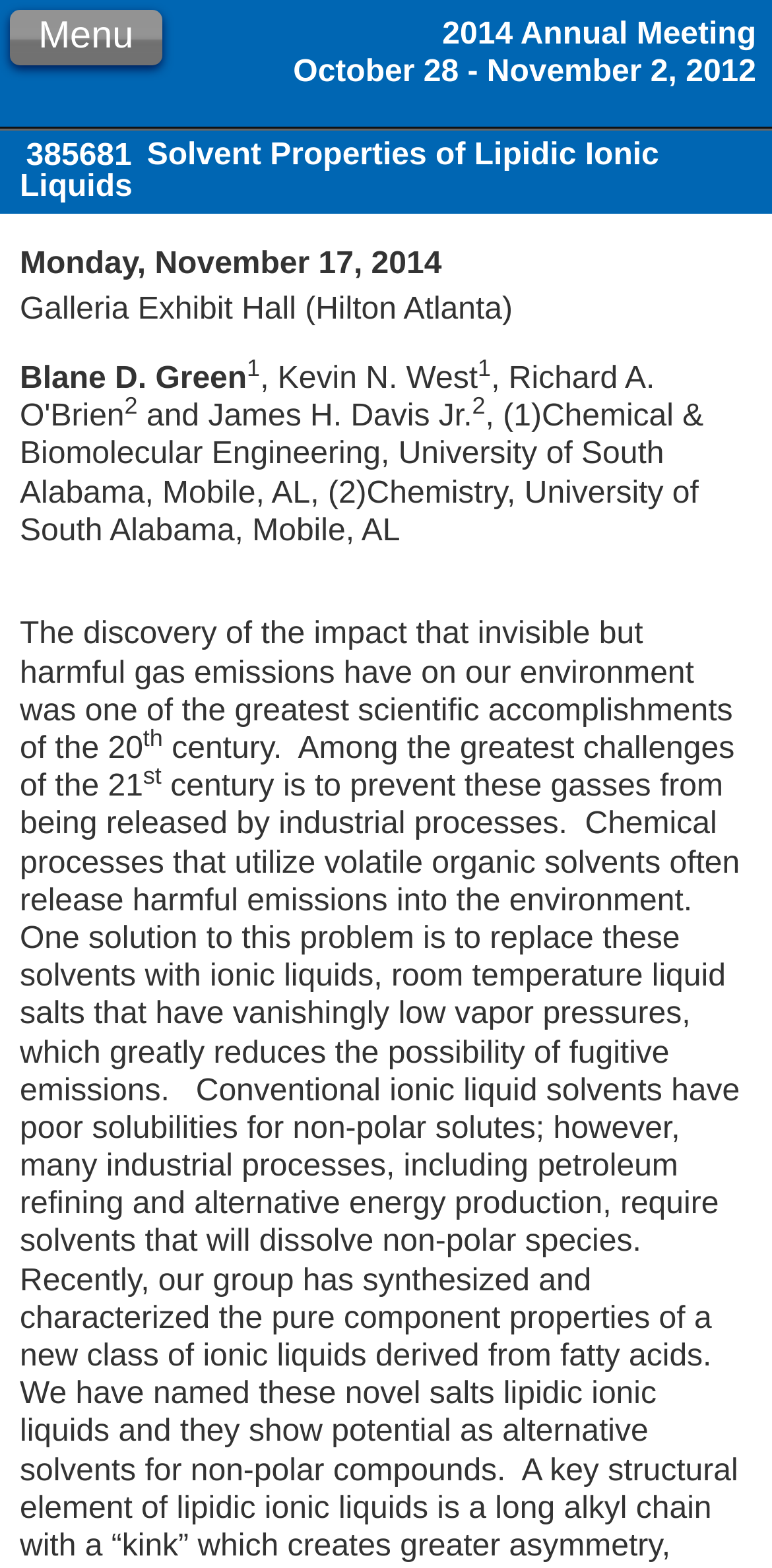What is the main topic of the abstract?
Provide a well-explained and detailed answer to the question.

I found the main topic of the abstract by looking at the heading element that says '385681 Solvent Properties of Lipidic Ionic Liquids' and also by reading the text of the abstract which discusses the properties of ionic liquids as solvents.